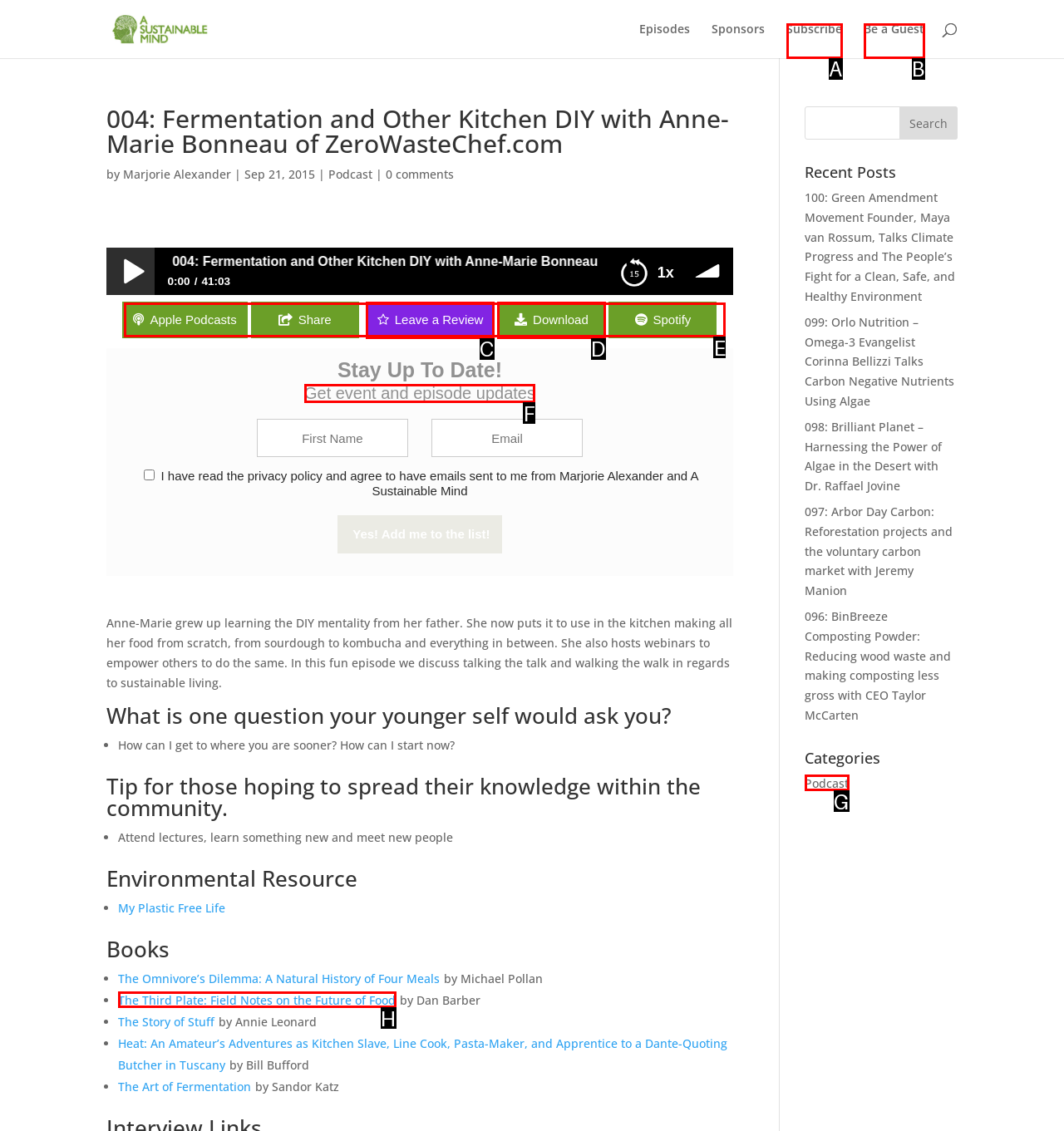Tell me which element should be clicked to achieve the following objective: Get event and episode updates
Reply with the letter of the correct option from the displayed choices.

F